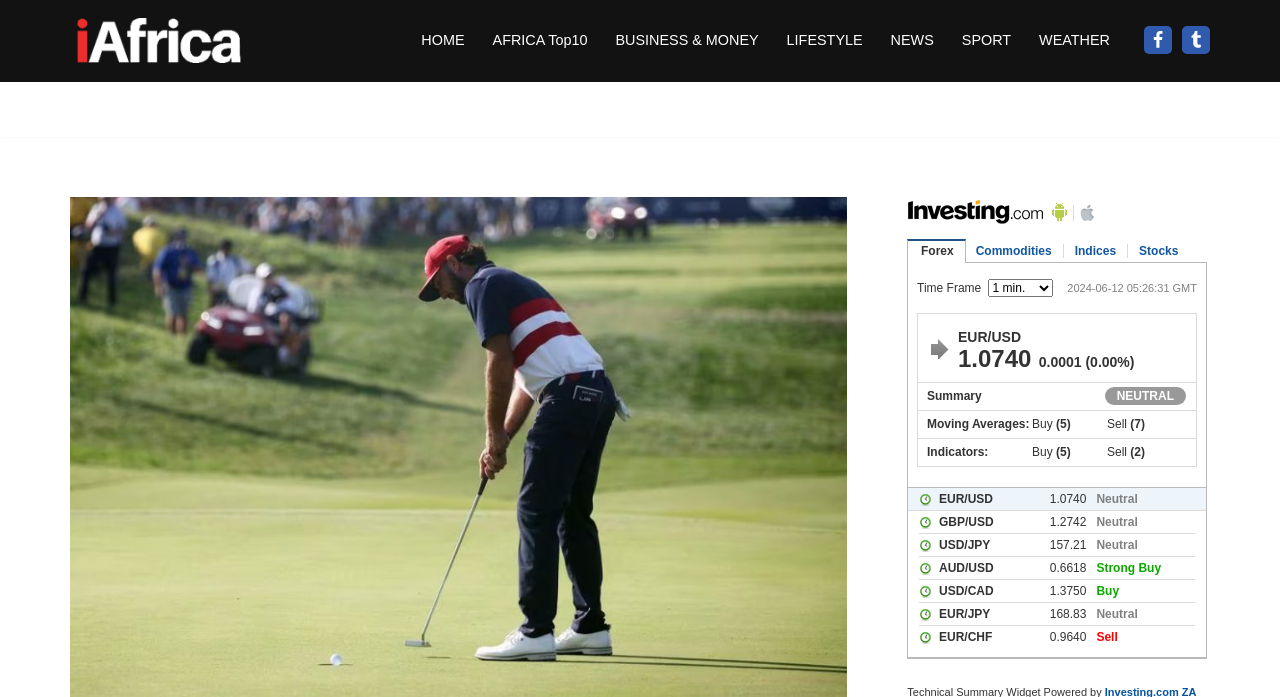Determine the bounding box coordinates for the area that needs to be clicked to fulfill this task: "visit africa top10". The coordinates must be given as four float numbers between 0 and 1, i.e., [left, top, right, bottom].

[0.385, 0.04, 0.459, 0.076]